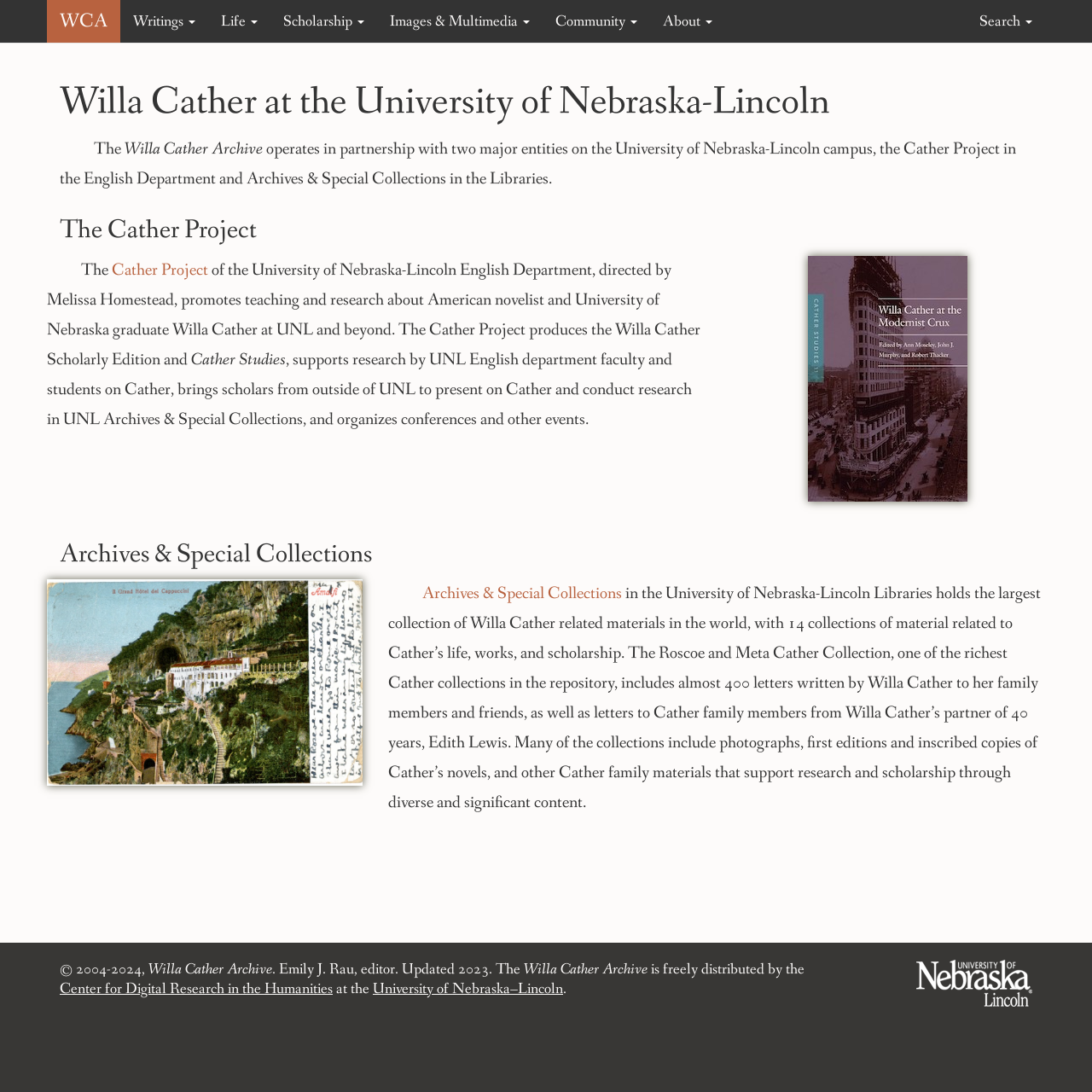What is the name of the center that freely distributes the Willa Cather Archive?
Look at the screenshot and give a one-word or phrase answer.

Center for Digital Research in the Humanities